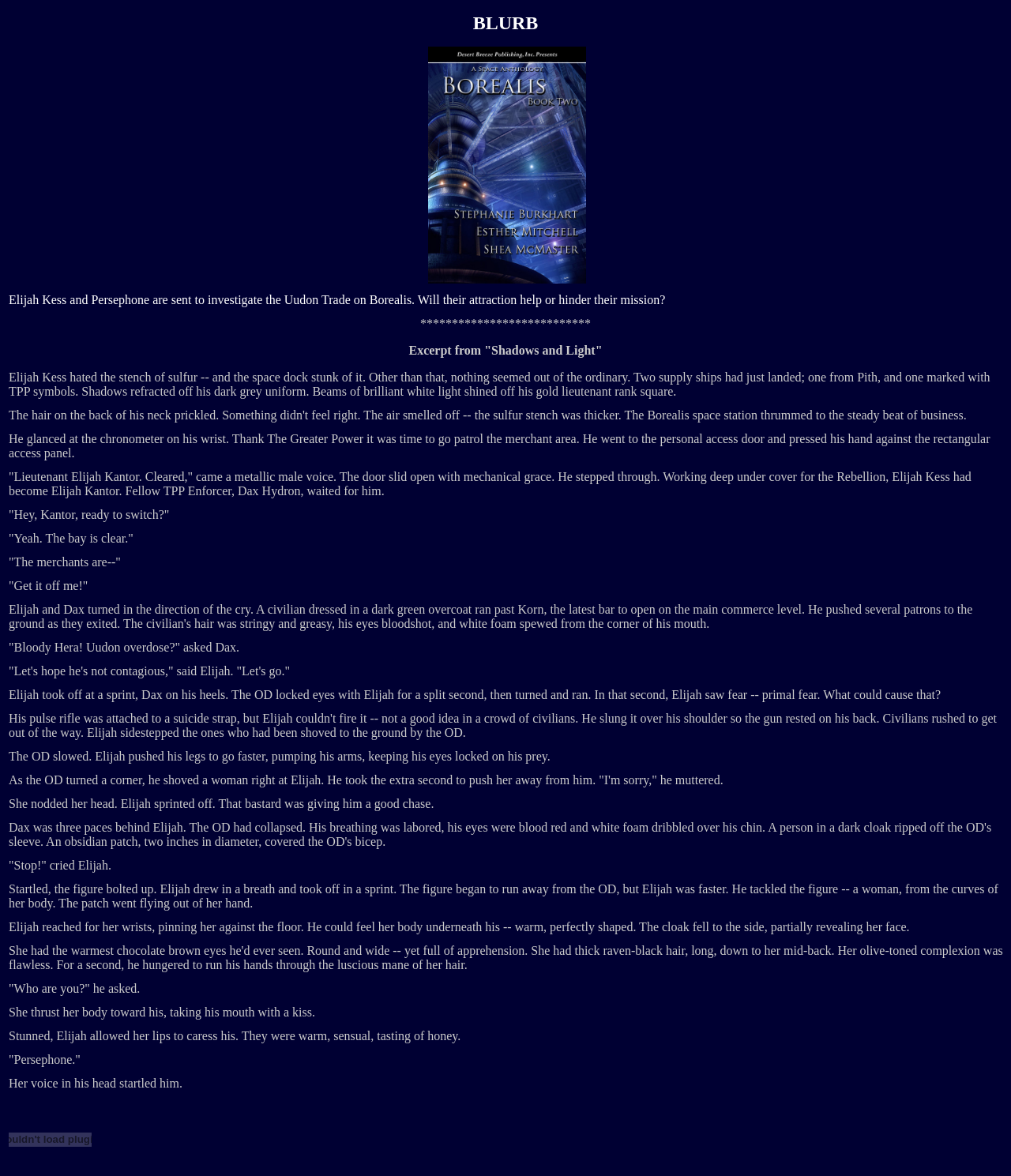What is the name of the woman Elijah meets?
Utilize the image to construct a detailed and well-explained answer.

The name of the woman Elijah meets is Persephone, as revealed in the dialogue where she says her name and Elijah is startled by her voice in his head.